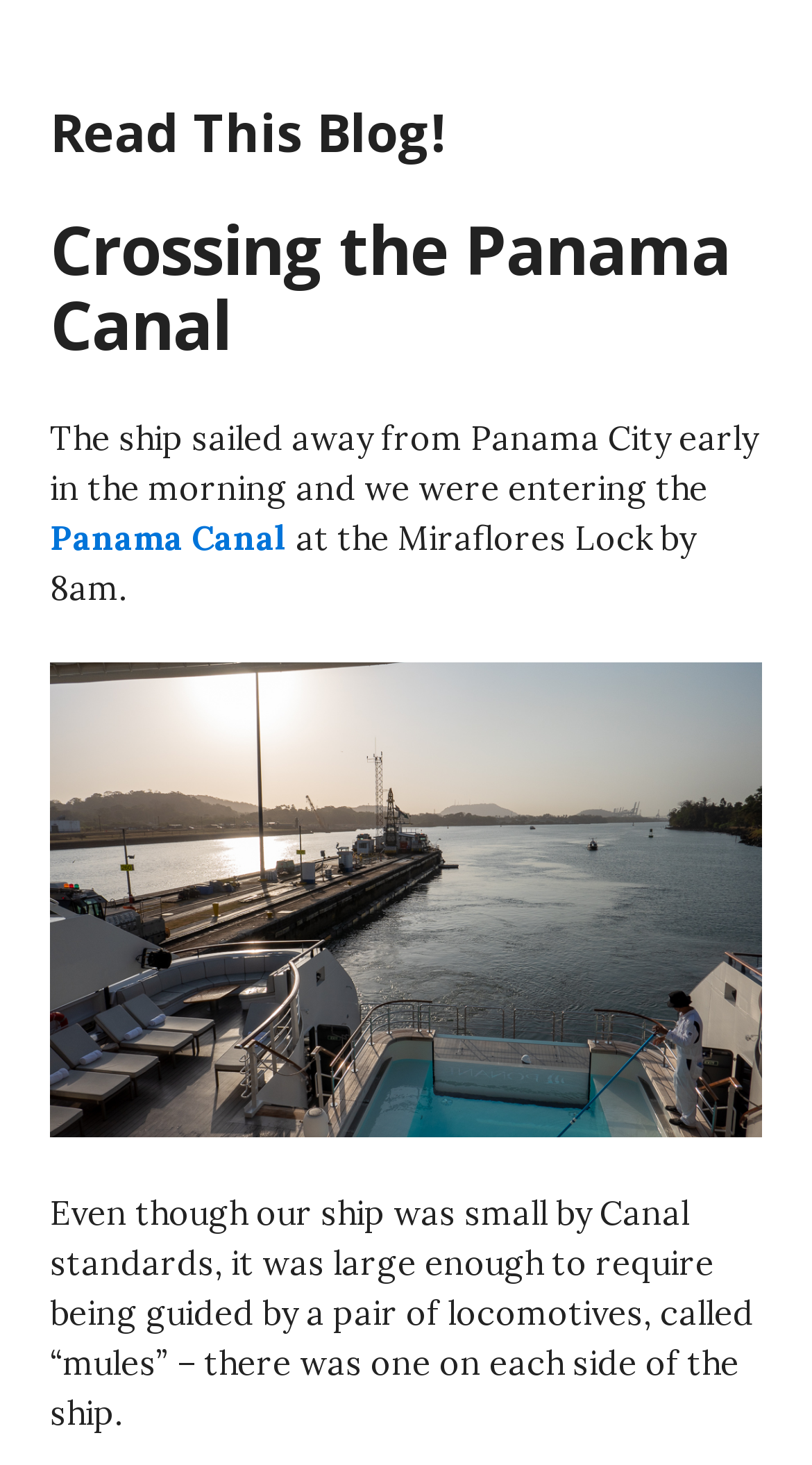Identify the bounding box for the given UI element using the description provided. Coordinates should be in the format (top-left x, top-left y, bottom-right x, bottom-right y) and must be between 0 and 1. Here is the description: Panama Canal

[0.062, 0.353, 0.354, 0.381]